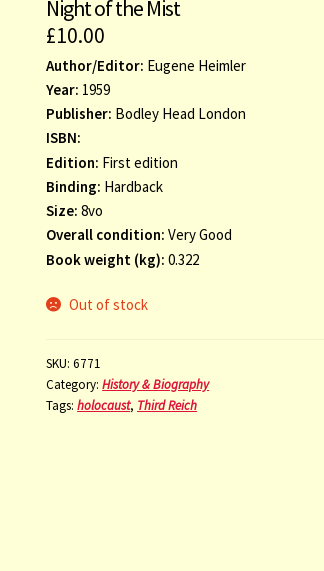What is the weight of the book?
Using the image as a reference, answer the question in detail.

The weight of the book is specified in the caption as 0.322 kg, which is a physical characteristic of the book.